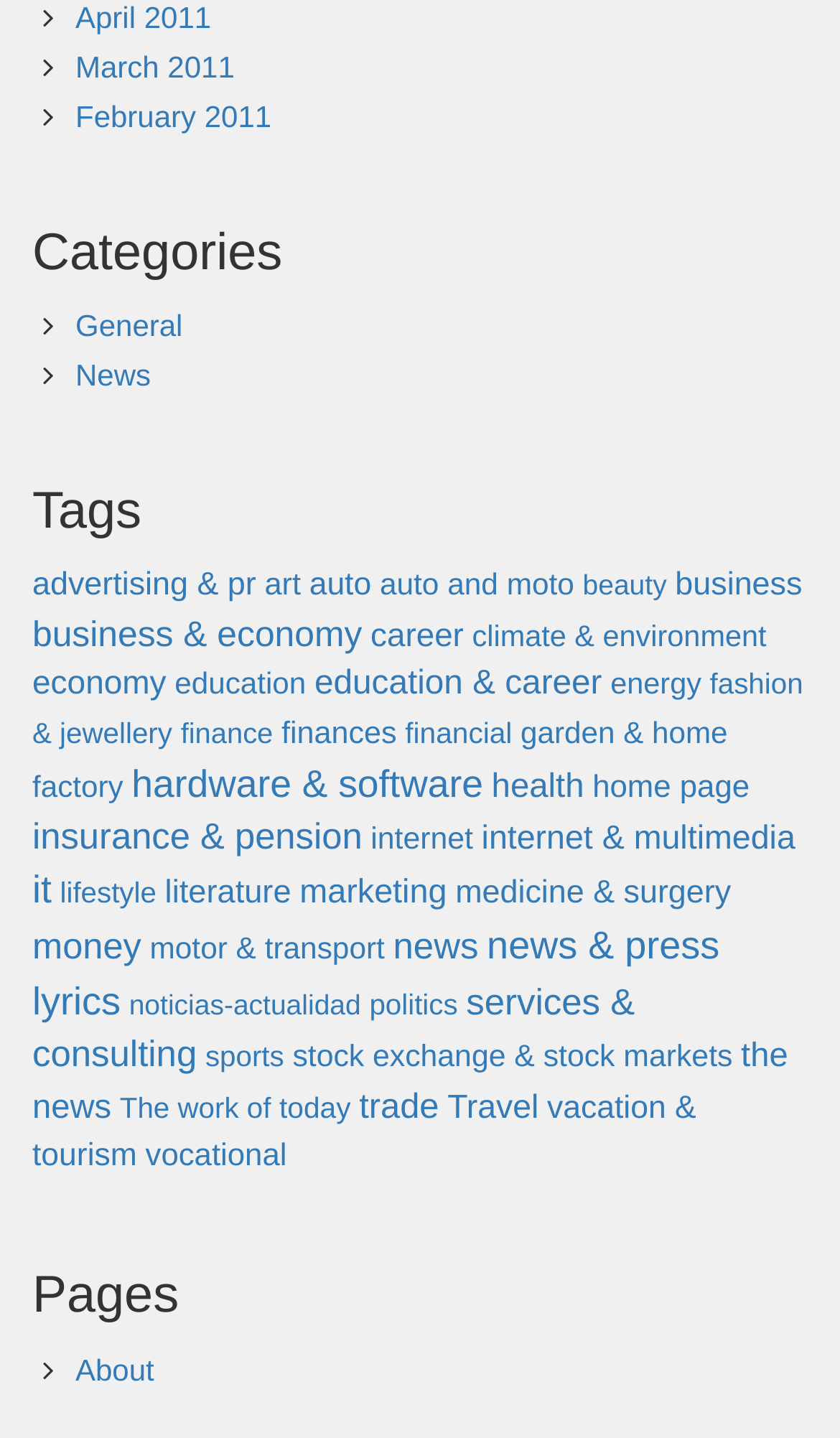Using the details in the image, give a detailed response to the question below:
How many separators are there on the webpage?

The webpage has three separators, which are horizontal lines that separate different sections of the webpage. These separators are identified by their orientation as 'horizontal'.